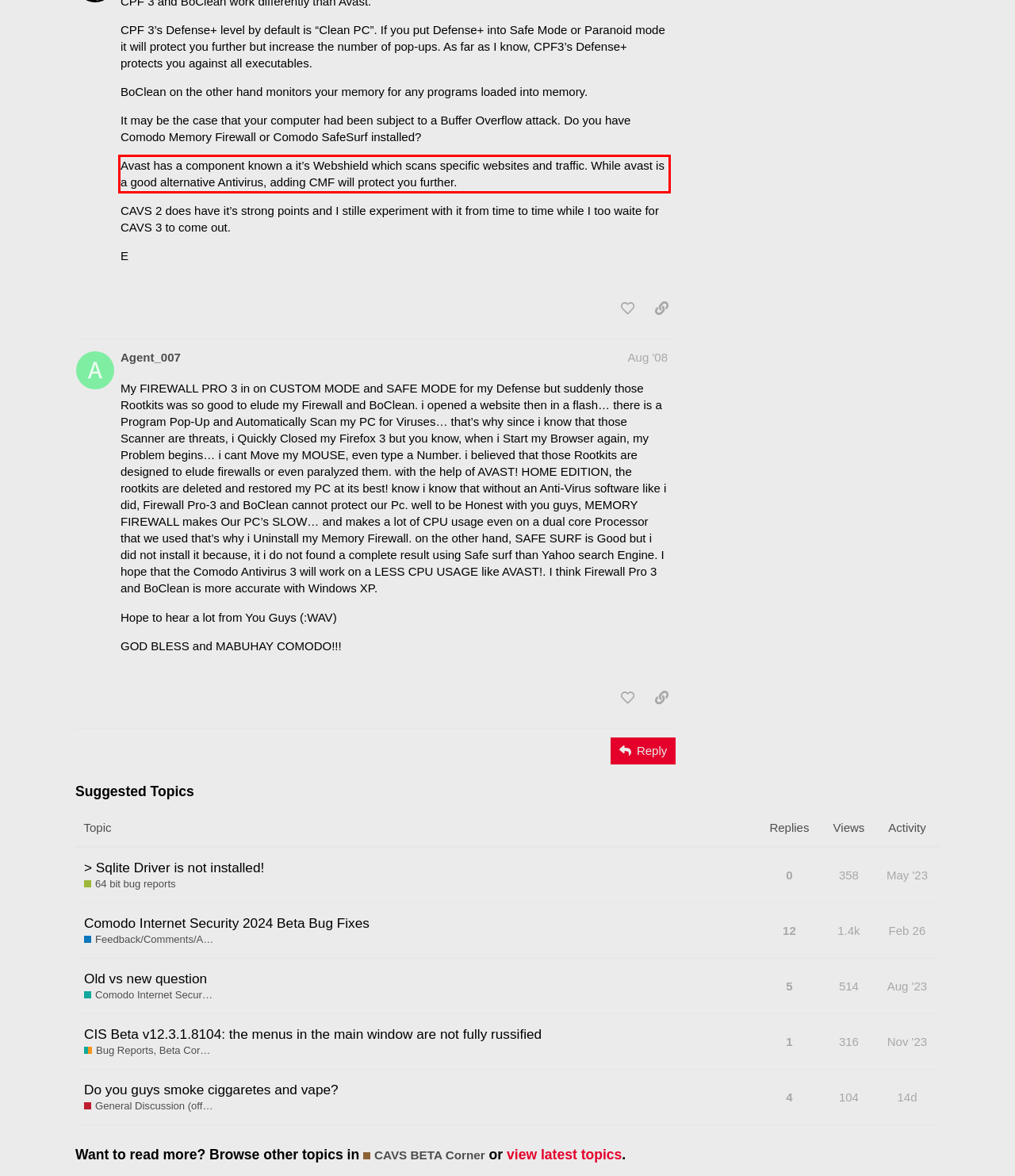Observe the screenshot of the webpage that includes a red rectangle bounding box. Conduct OCR on the content inside this red bounding box and generate the text.

Avast has a component known a it’s Webshield which scans specific websites and traffic. While avast is a good alternative Antivirus, adding CMF will protect you further.